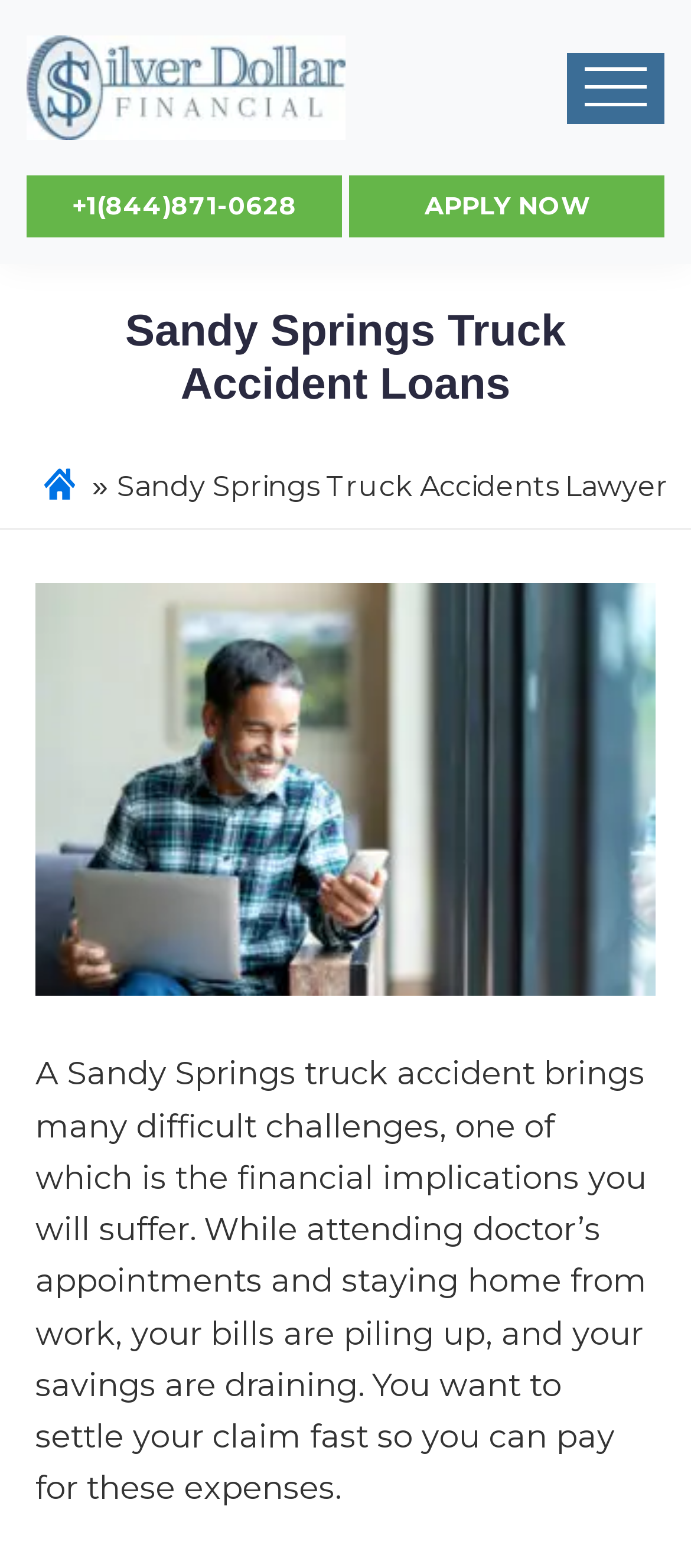Summarize the webpage in an elaborate manner.

The webpage is about a Sandy Springs truck accident lawyer, specifically Silver Dollar Financial, which offers a hassle-free loan process. 

At the top left of the page, there is a link to Silver Dollar, accompanied by an image with the same name. Below this, there is a phone number link with the text "+1(844)871-0628" displayed next to it. 

To the right of the phone number, there is an "APPLY NOW" link. 

Below these elements, there is a heading that reads "Sandy Springs Truck Accident Loans". 

Underneath the heading, there is a link with an image, followed by a text that reads "Sandy Springs Truck Accidents Lawyer". 

Below this text, there is an image of an older man happy to see his funds cleared, and a paragraph of text that explains the financial challenges that come with a truck accident, such as piling up bills and draining savings, and the desire to settle a claim quickly to pay for these expenses.